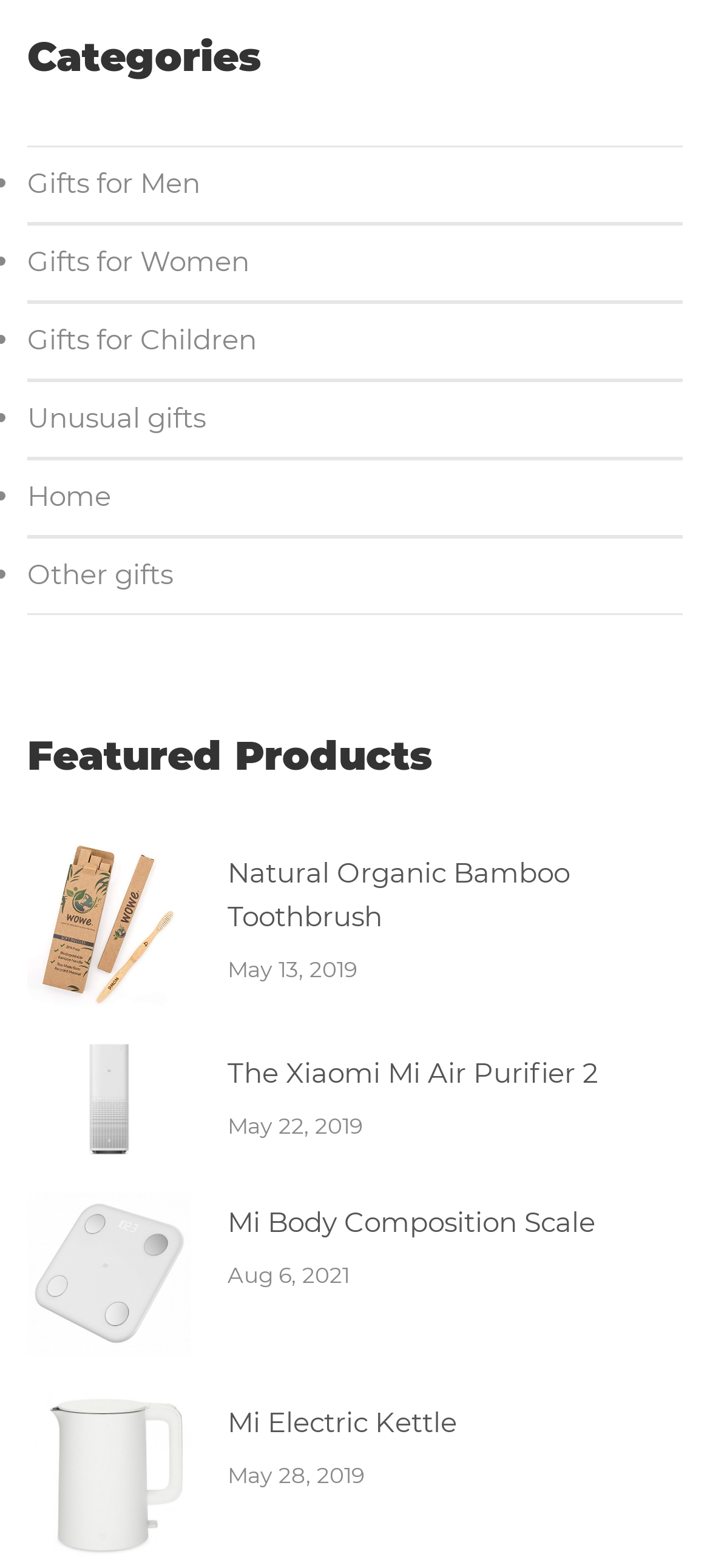Please provide the bounding box coordinates for the element that needs to be clicked to perform the following instruction: "Explore featured products". The coordinates should be given as four float numbers between 0 and 1, i.e., [left, top, right, bottom].

[0.038, 0.392, 0.962, 0.537]